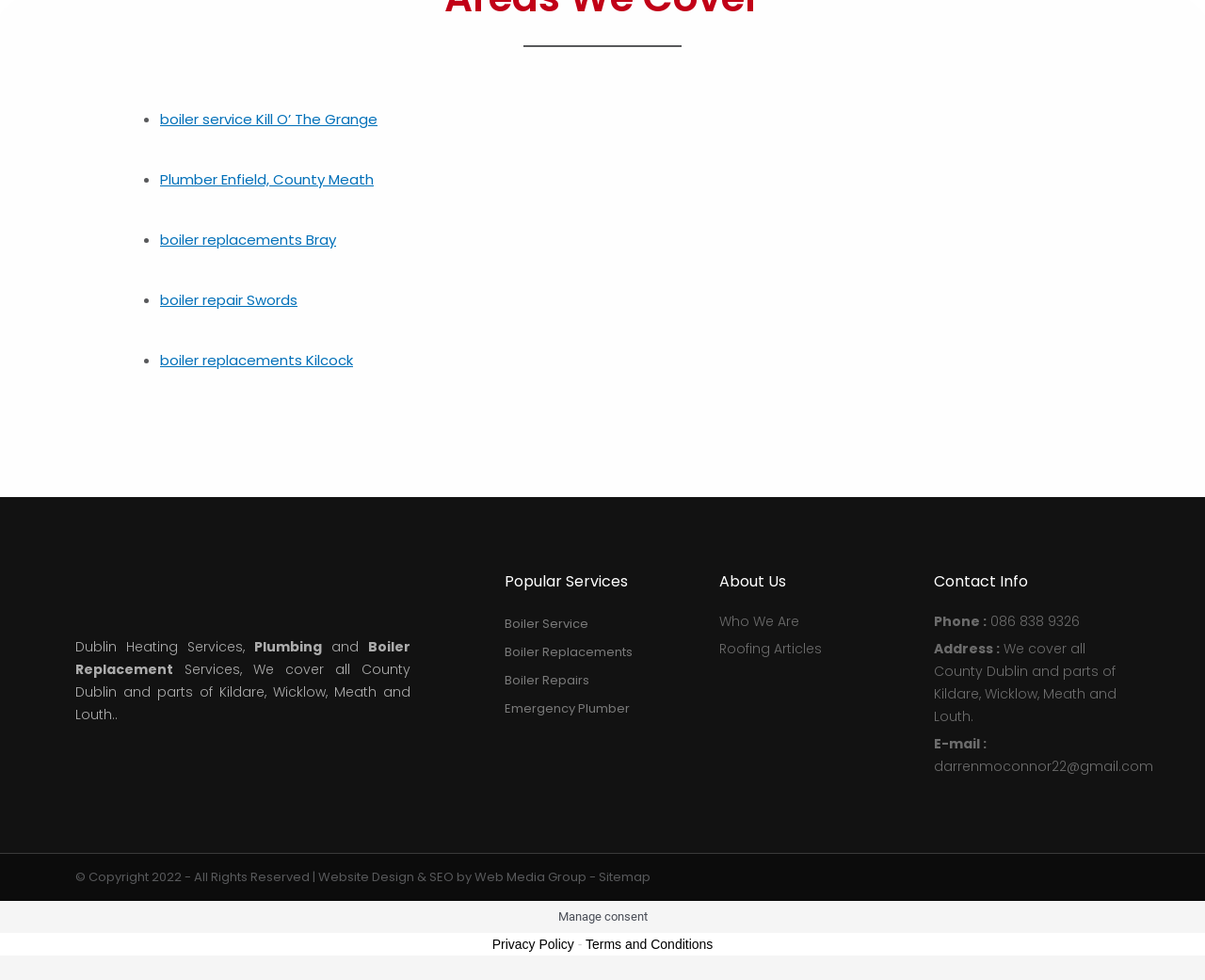Please identify the bounding box coordinates of the clickable area that will allow you to execute the instruction: "click on boiler service Kill O’ The Grange".

[0.133, 0.112, 0.313, 0.132]